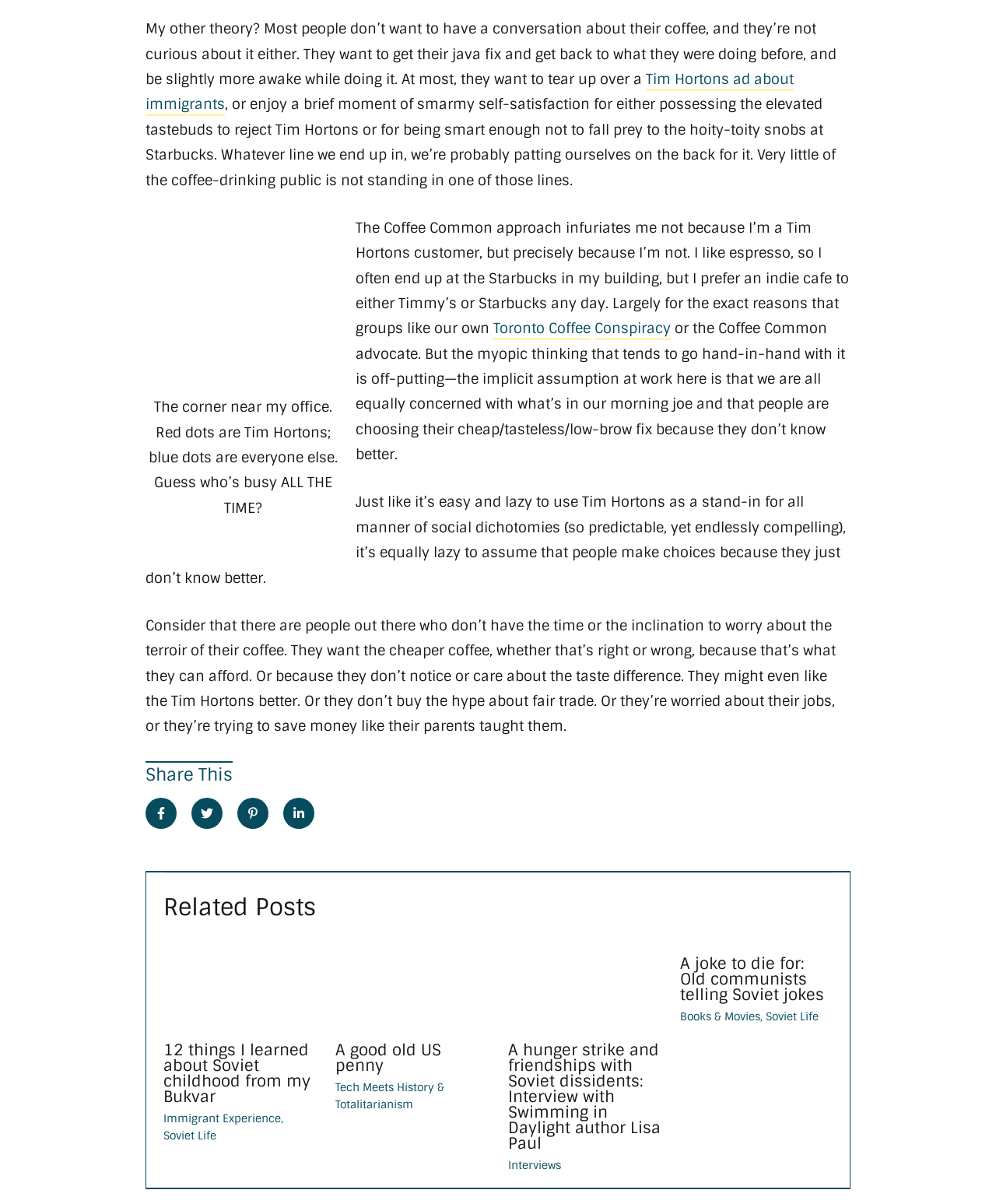Highlight the bounding box coordinates of the element that should be clicked to carry out the following instruction: "Share this on Facebook". The coordinates must be given as four float numbers ranging from 0 to 1, i.e., [left, top, right, bottom].

[0.146, 0.663, 0.177, 0.689]